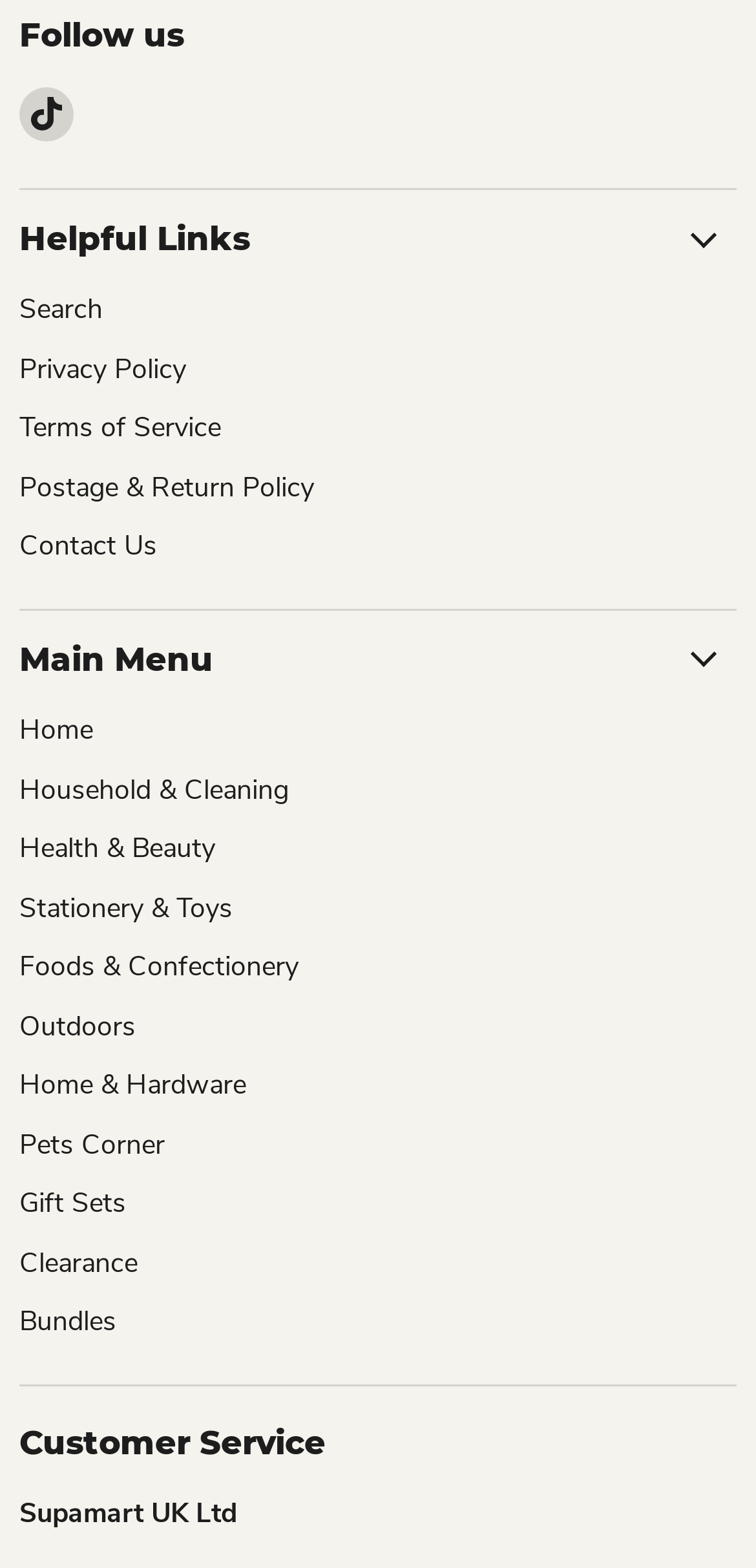Using the format (top-left x, top-left y, bottom-right x, bottom-right y), provide the bounding box coordinates for the described UI element. All values should be floating point numbers between 0 and 1: Search

[0.026, 0.186, 0.136, 0.209]